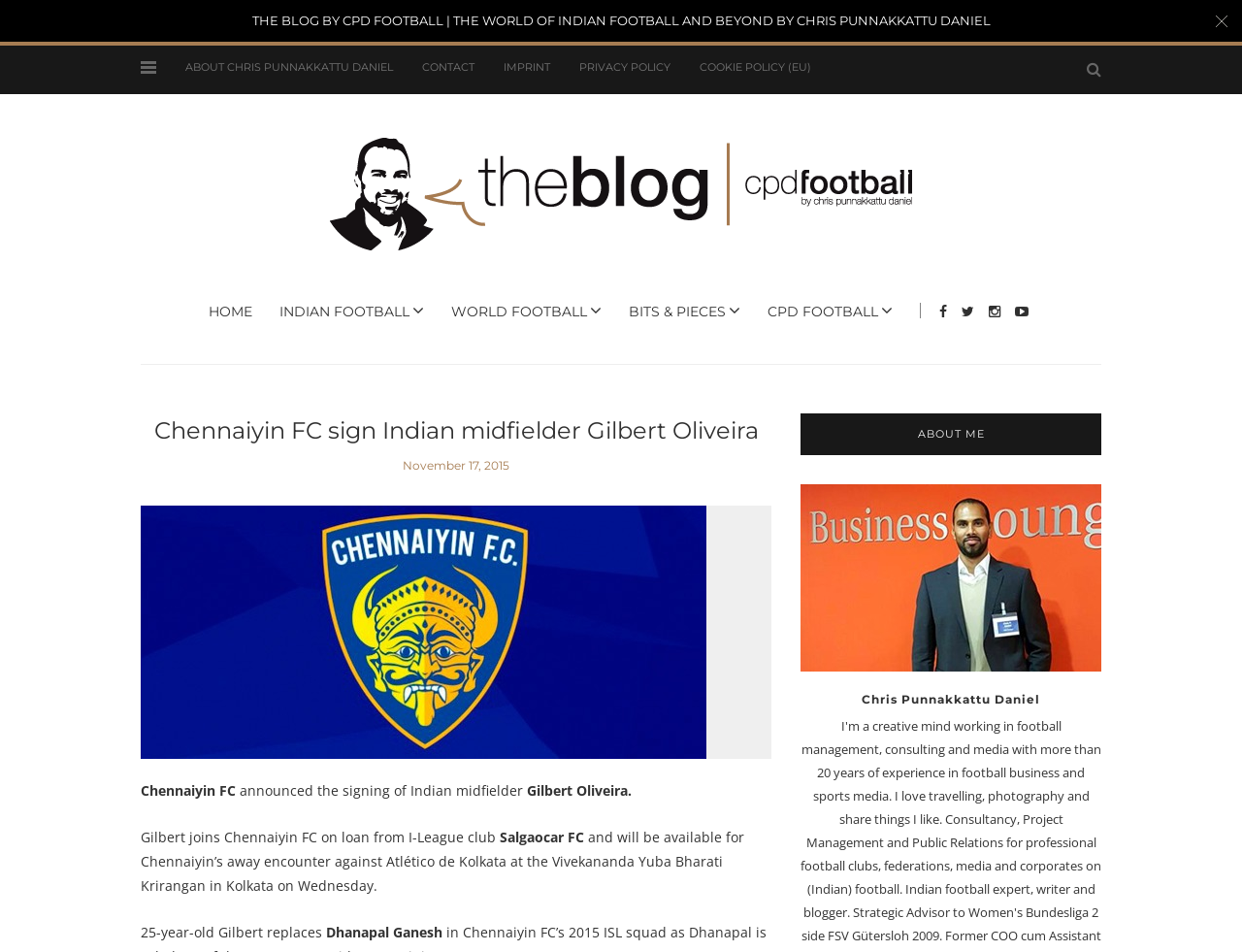Please locate the bounding box coordinates of the element that should be clicked to achieve the given instruction: "Click the HOME link".

[0.168, 0.318, 0.203, 0.336]